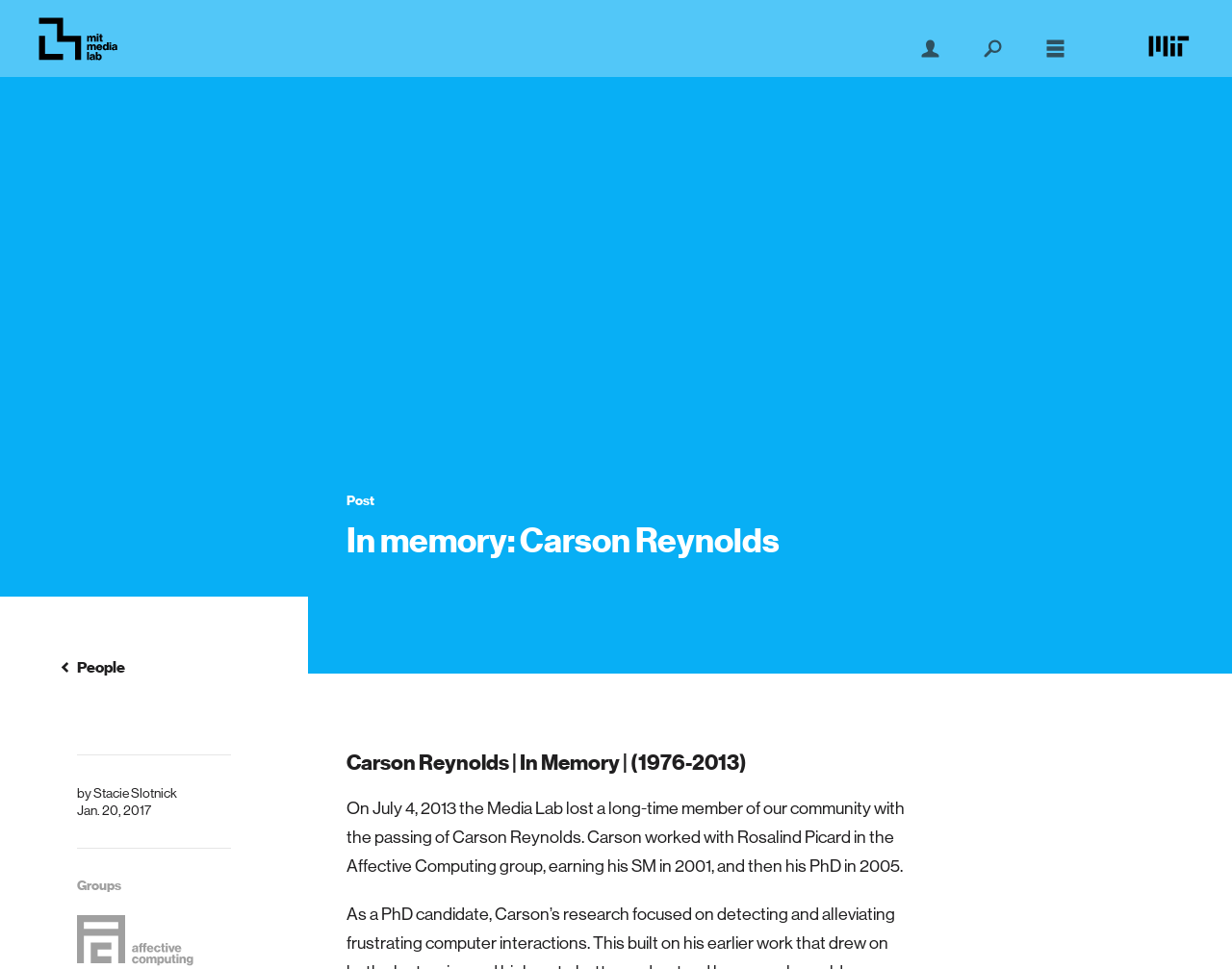Explain the webpage's layout and main content in detail.

This webpage is a memorial page for Carson Reynolds, a former member of the MIT Media Lab community who passed away in 2013. At the top left corner, there is a small image and a link, likely a logo or a navigation button. To the right of this, there are three more links with corresponding images, labeled "User", "Search", and "Nav", which are likely navigation buttons. On the top right corner, there is another small image and link.

Below these navigation elements, there is a heading that reads "In memory: Carson Reynolds". Underneath this heading, there is a link labeled "Post" and a larger heading that reads "Carson Reynolds | In Memory | (1976-2013)". 

To the left of these headings, there are three links with images, labeled "People", "Groups", and another unlabeled link. The "People" link is accompanied by a small image and the text "by Stacie Slotnick" and a date "Jan. 20, 2017". 

The main content of the page is a paragraph of text that describes Carson Reynolds' work and achievements at the MIT Media Lab, including his degrees and research group. This text is located below the headings and to the right of the links and images.